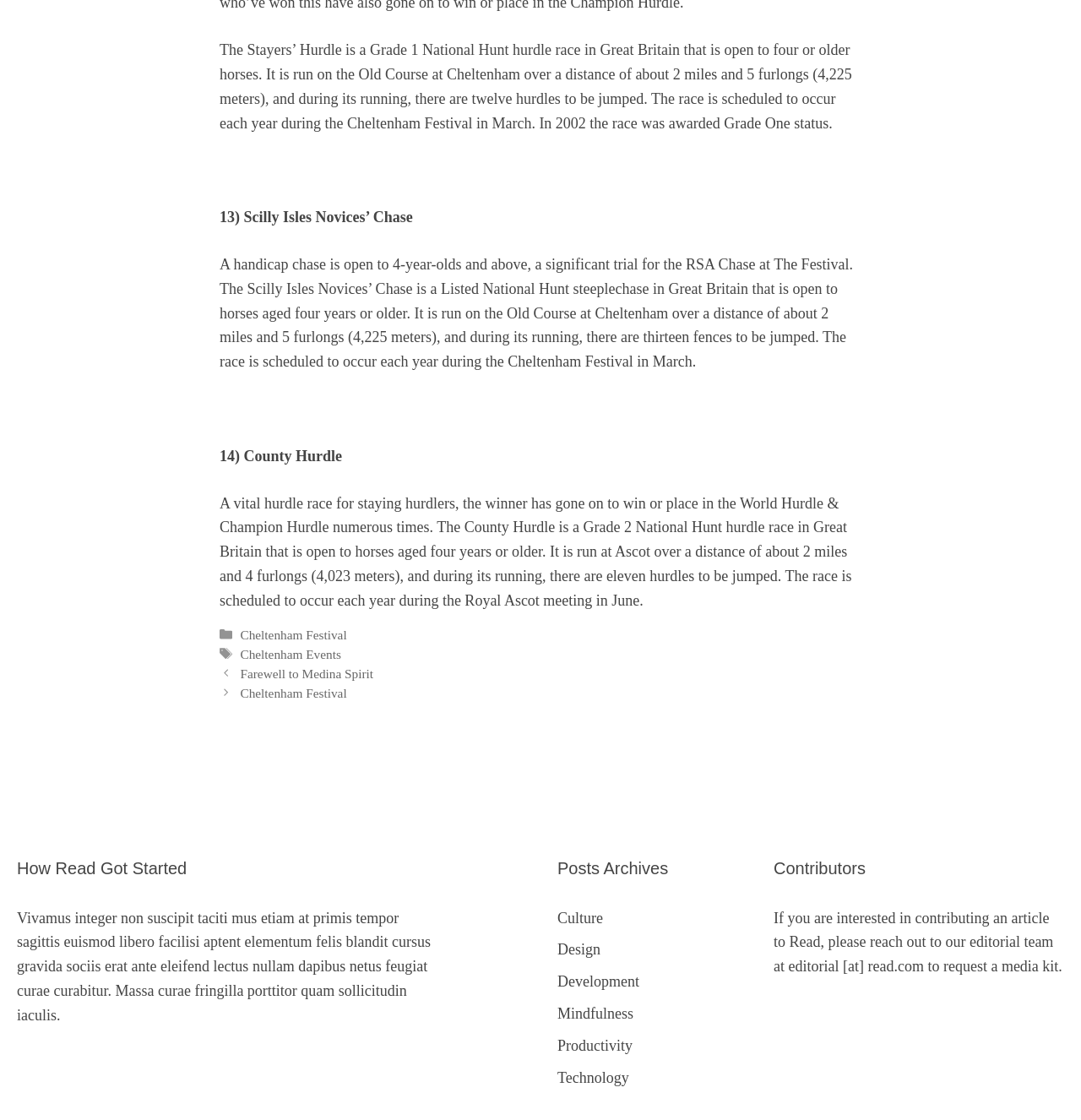Highlight the bounding box coordinates of the element that should be clicked to carry out the following instruction: "Click the link to Contributors". The coordinates must be given as four float numbers ranging from 0 to 1, i.e., [left, top, right, bottom].

[0.716, 0.764, 0.984, 0.786]